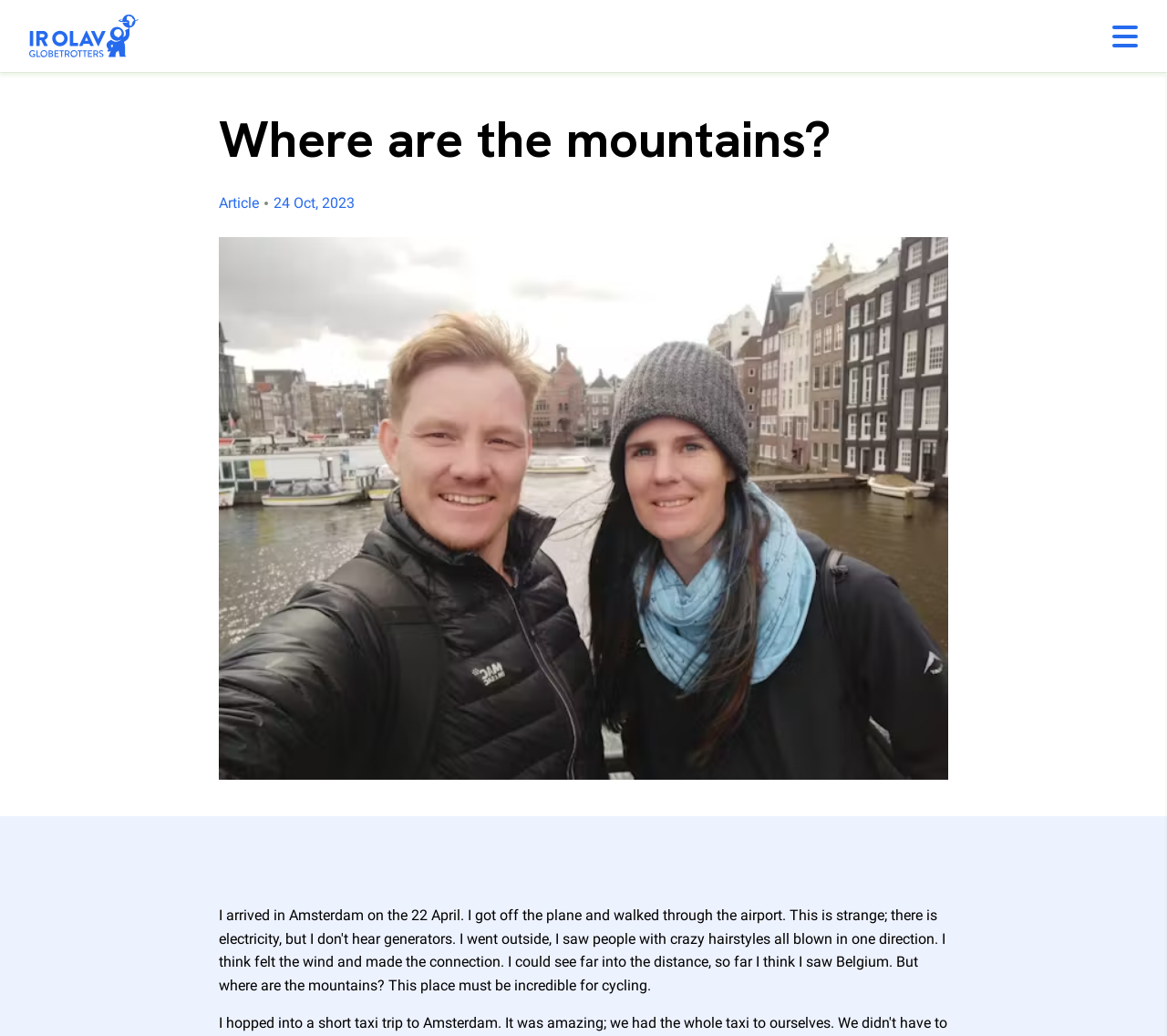Refer to the image and provide an in-depth answer to the question: 
What is the type of the top-left element?

The top-left element is a link because it has a UI element type of 'link' and an OCR text of ''. It is located at the top-left corner of the webpage with a bounding box coordinate of [0.025, 0.0, 0.119, 0.07].